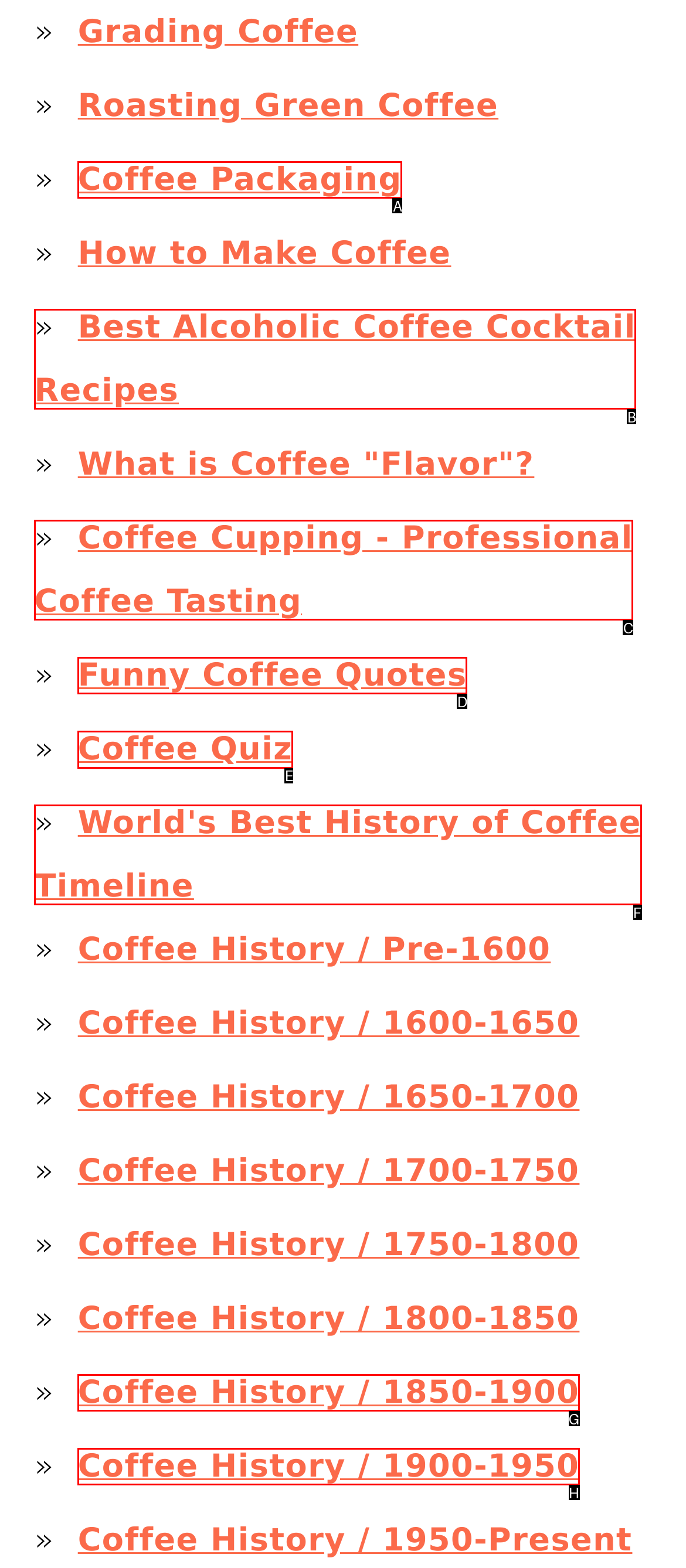Select the UI element that should be clicked to execute the following task: Take the 'Coffee Quiz'
Provide the letter of the correct choice from the given options.

E